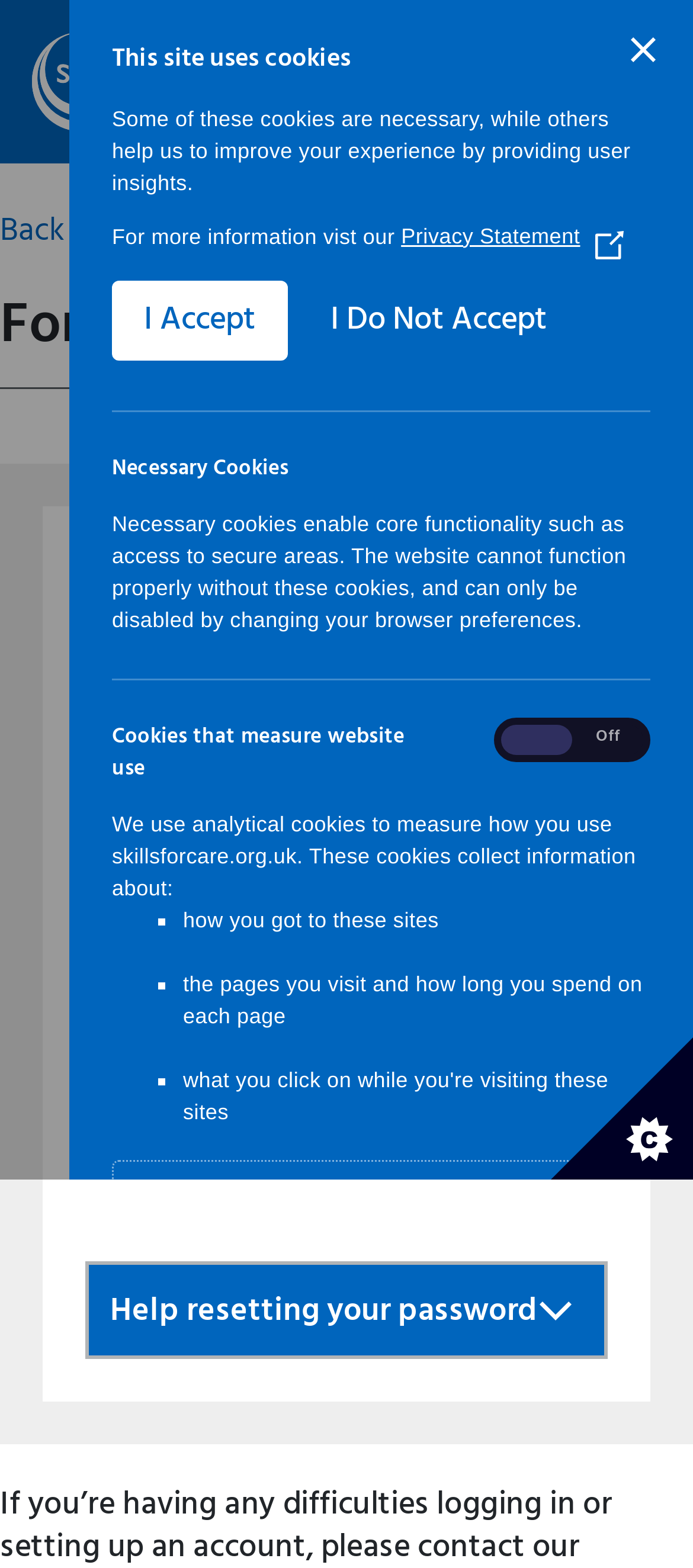What is the text of the button to reset the password?
Provide a concise answer using a single word or phrase based on the image.

Reset password